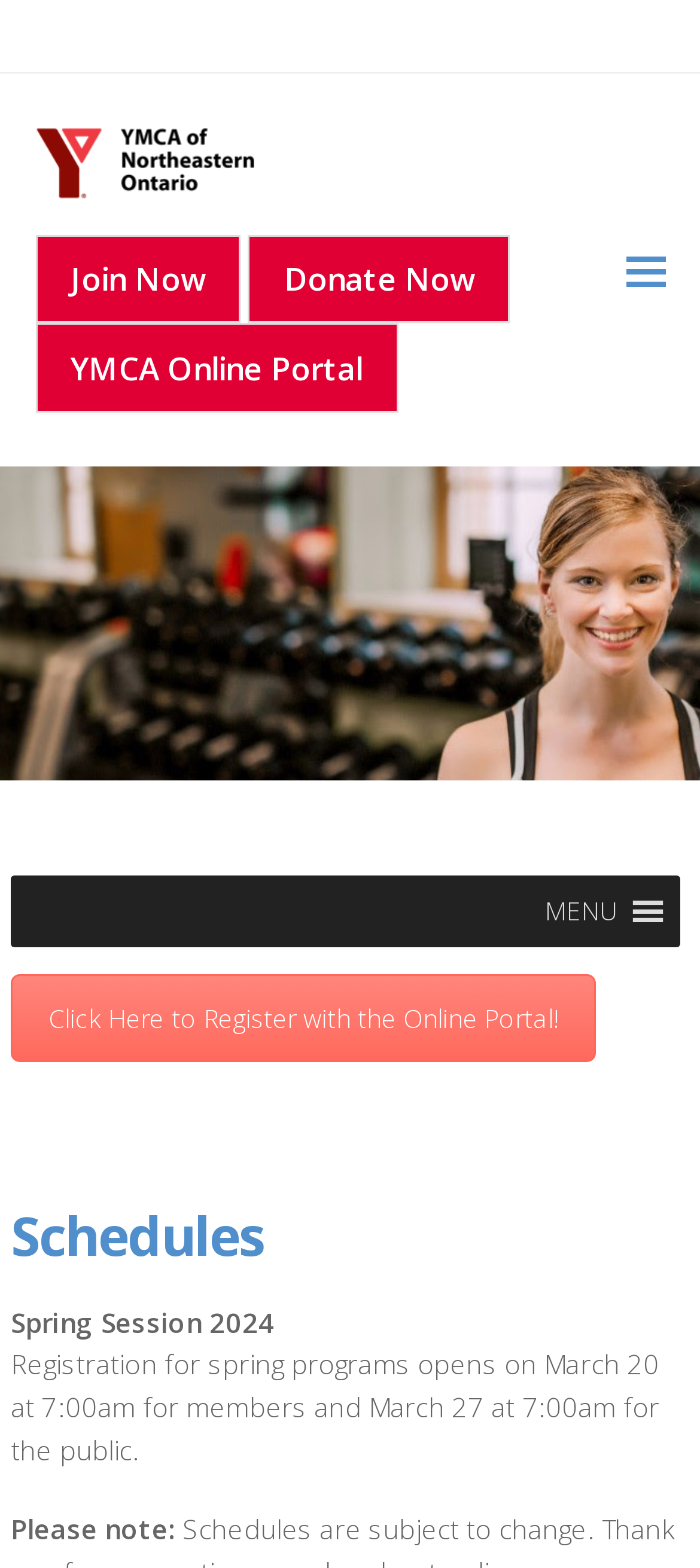Determine the bounding box coordinates of the region I should click to achieve the following instruction: "Click the Toggle mobile menu link". Ensure the bounding box coordinates are four float numbers between 0 and 1, i.e., [left, top, right, bottom].

[0.894, 0.155, 0.95, 0.189]